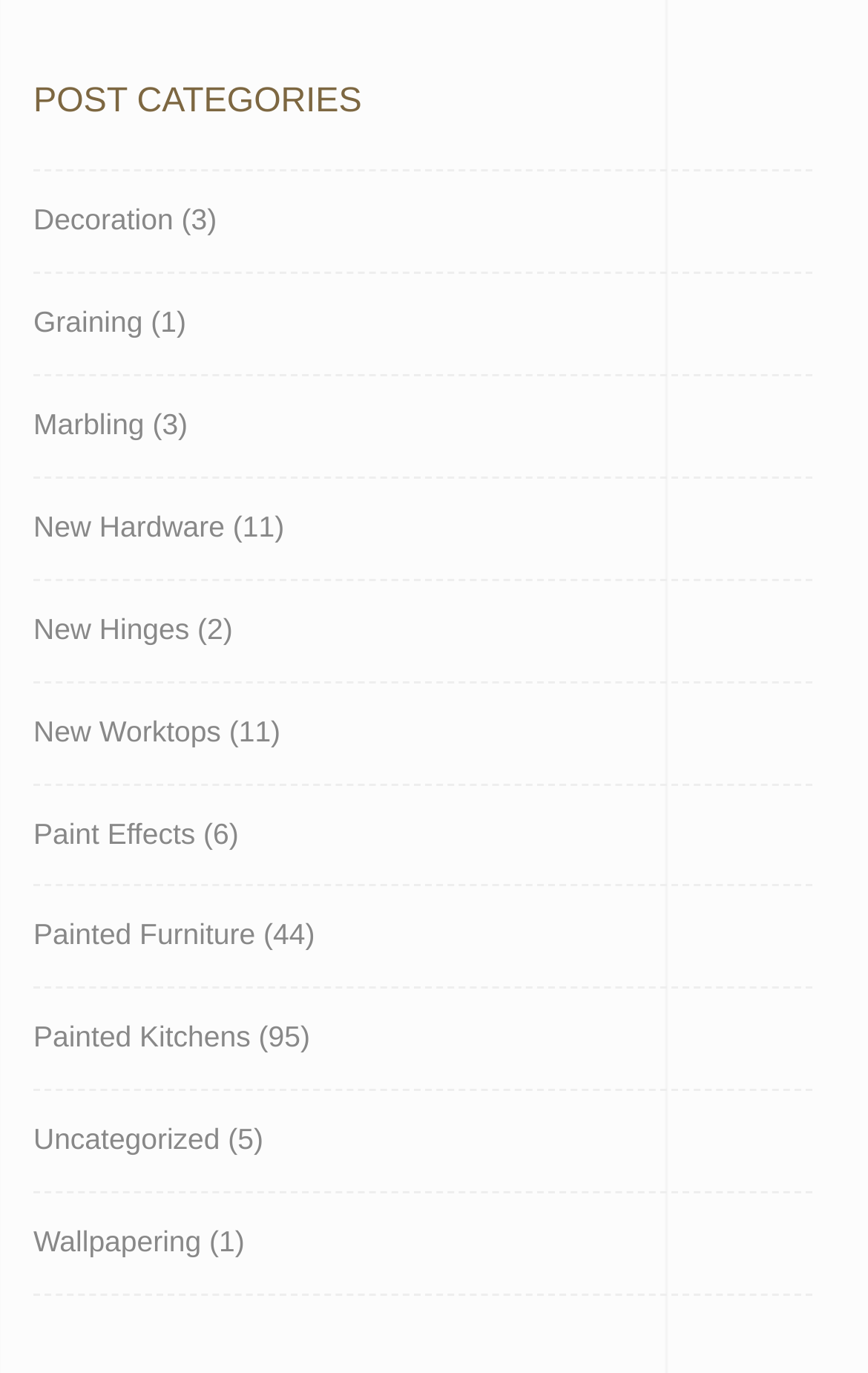Please determine the bounding box coordinates for the UI element described as: "Uncategorized".

[0.038, 0.795, 0.253, 0.868]